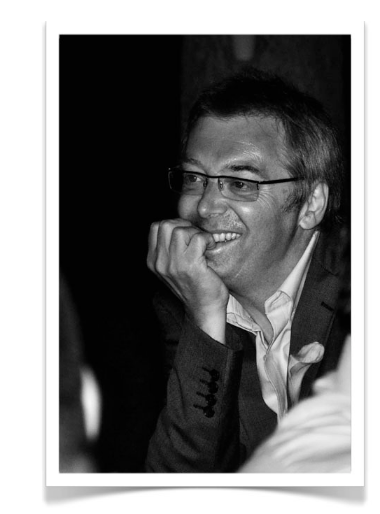Describe all the elements visible in the image meticulously.

The image captures a candid moment of a smiling man, seated and resting his chin on his hand, exuding a sense of contentment and engagement. He is dressed in a smart jacket, with a white shirt partially visible beneath. The black-and-white tone adds a timeless quality to the photograph, giving emphasis to his expressive features and the joyful atmosphere surrounding him. This picture likely resonates with a moment of reflection or enjoyment, possibly in a social or creative setting, reflecting the essence of his experiences as a writer and journalist, which might be relevant to his background shared in the accompanying text.